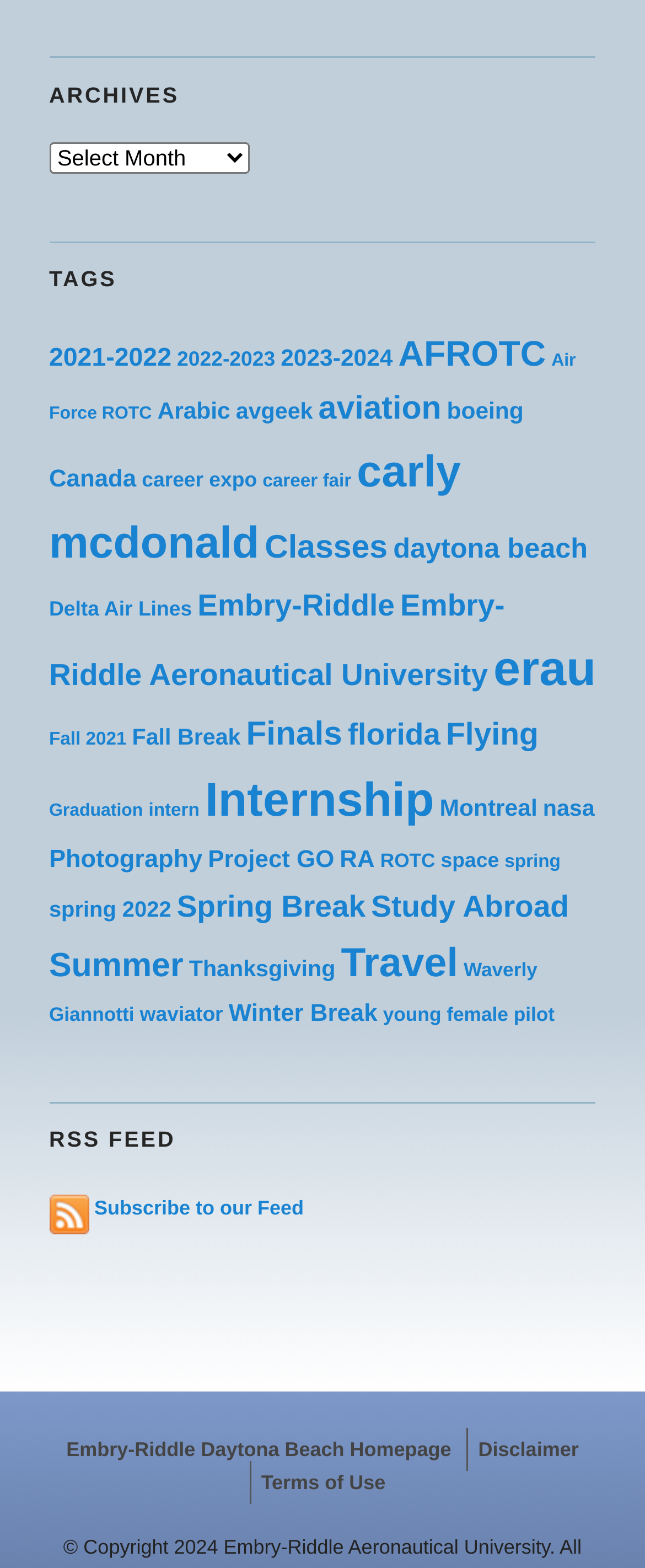Determine the bounding box coordinates for the element that should be clicked to follow this instruction: "Subscribe to our Feed". The coordinates should be given as four float numbers between 0 and 1, in the format [left, top, right, bottom].

[0.076, 0.763, 0.471, 0.778]